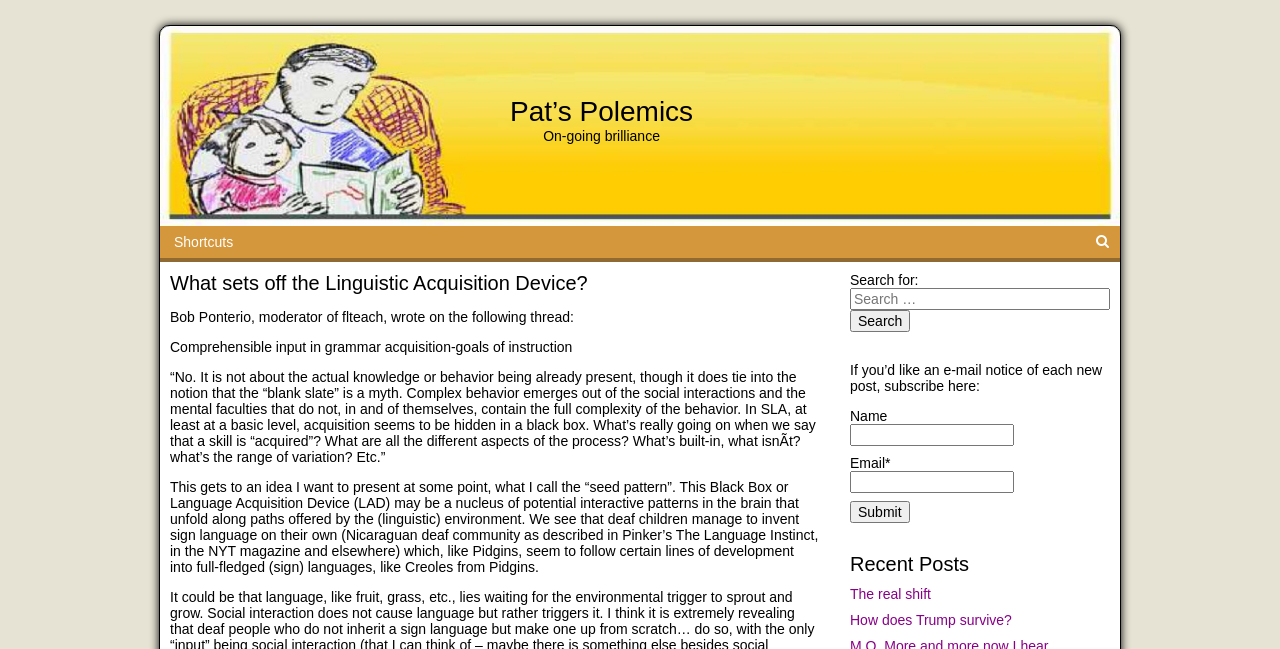Find and indicate the bounding box coordinates of the region you should select to follow the given instruction: "Search for something".

[0.664, 0.444, 0.867, 0.478]